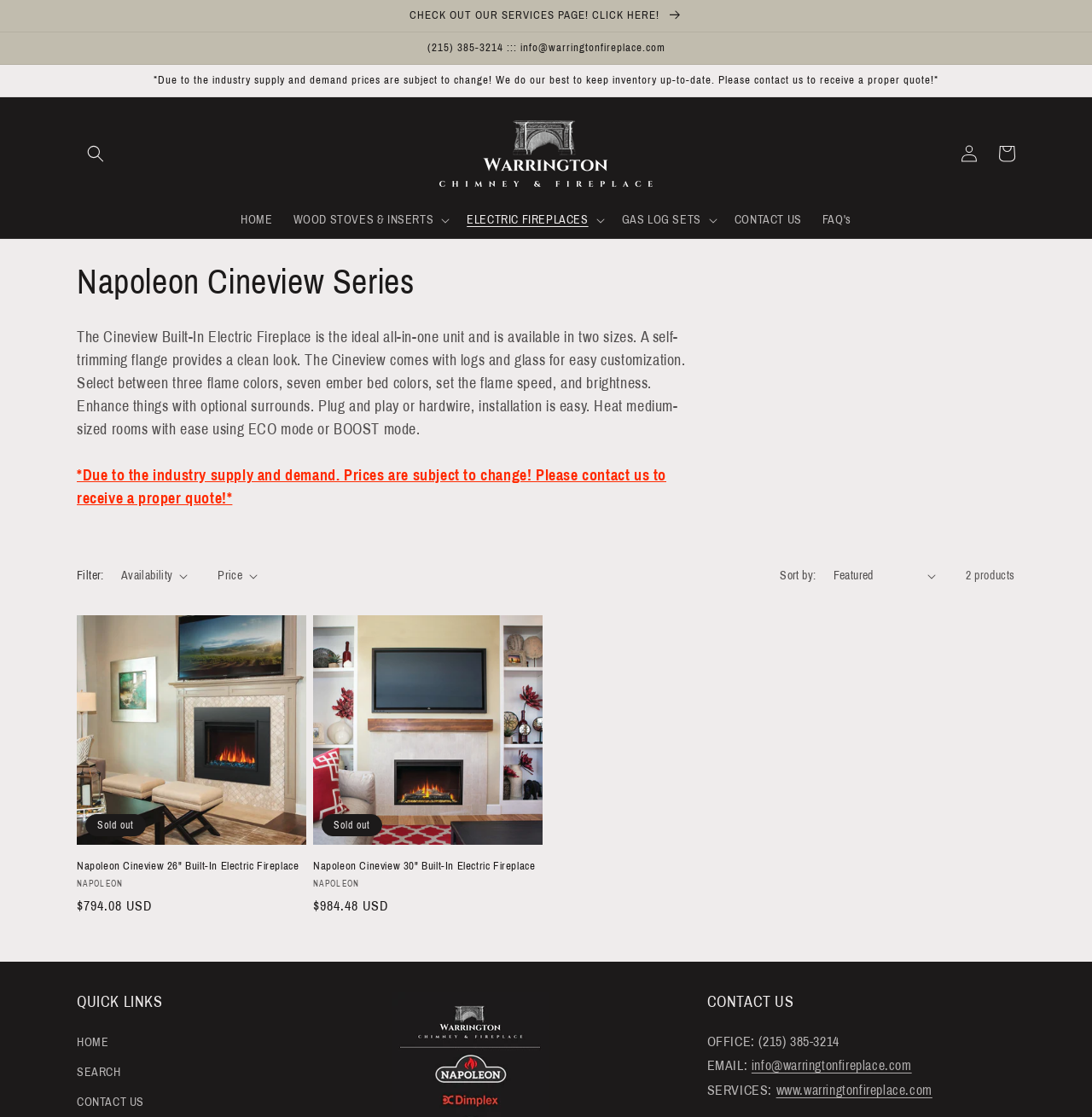Locate the coordinates of the bounding box for the clickable region that fulfills this instruction: "Filter products by availability".

[0.111, 0.508, 0.172, 0.535]